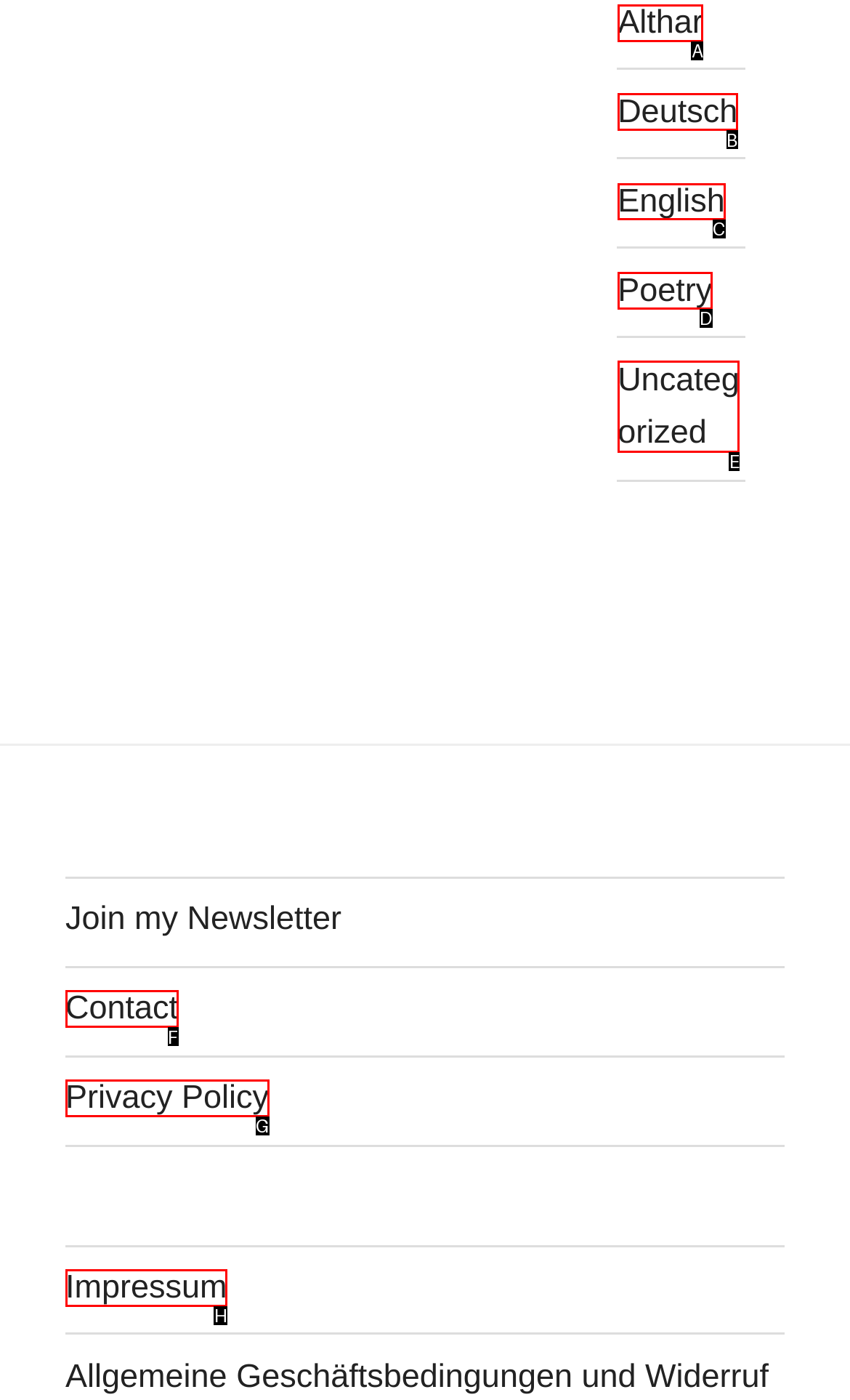Identify the correct HTML element to click to accomplish this task: Click the UK Branch button
Respond with the letter corresponding to the correct choice.

None